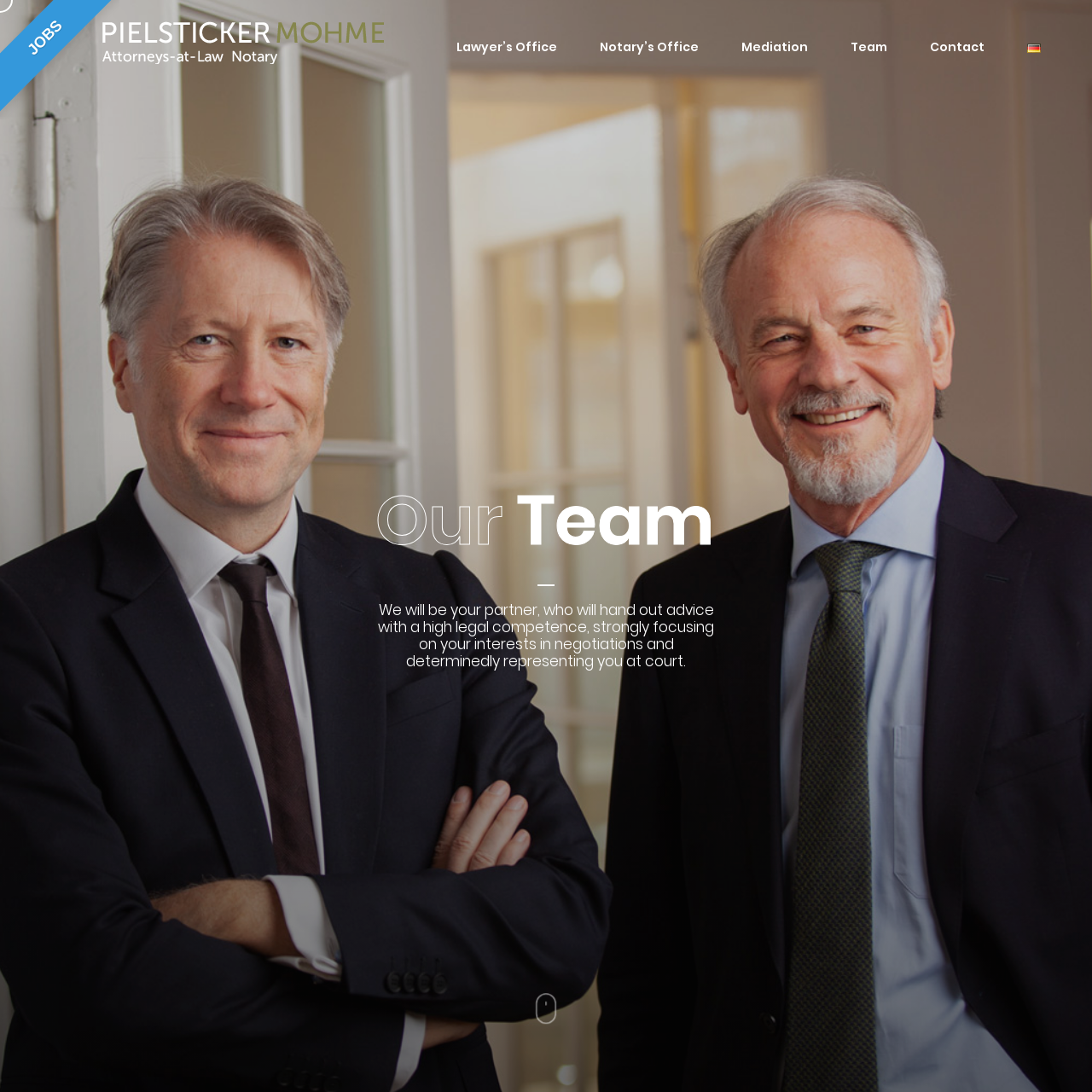Kindly determine the bounding box coordinates for the clickable area to achieve the given instruction: "Click the 'Lawyer’s Office' link".

[0.418, 0.027, 0.51, 0.054]